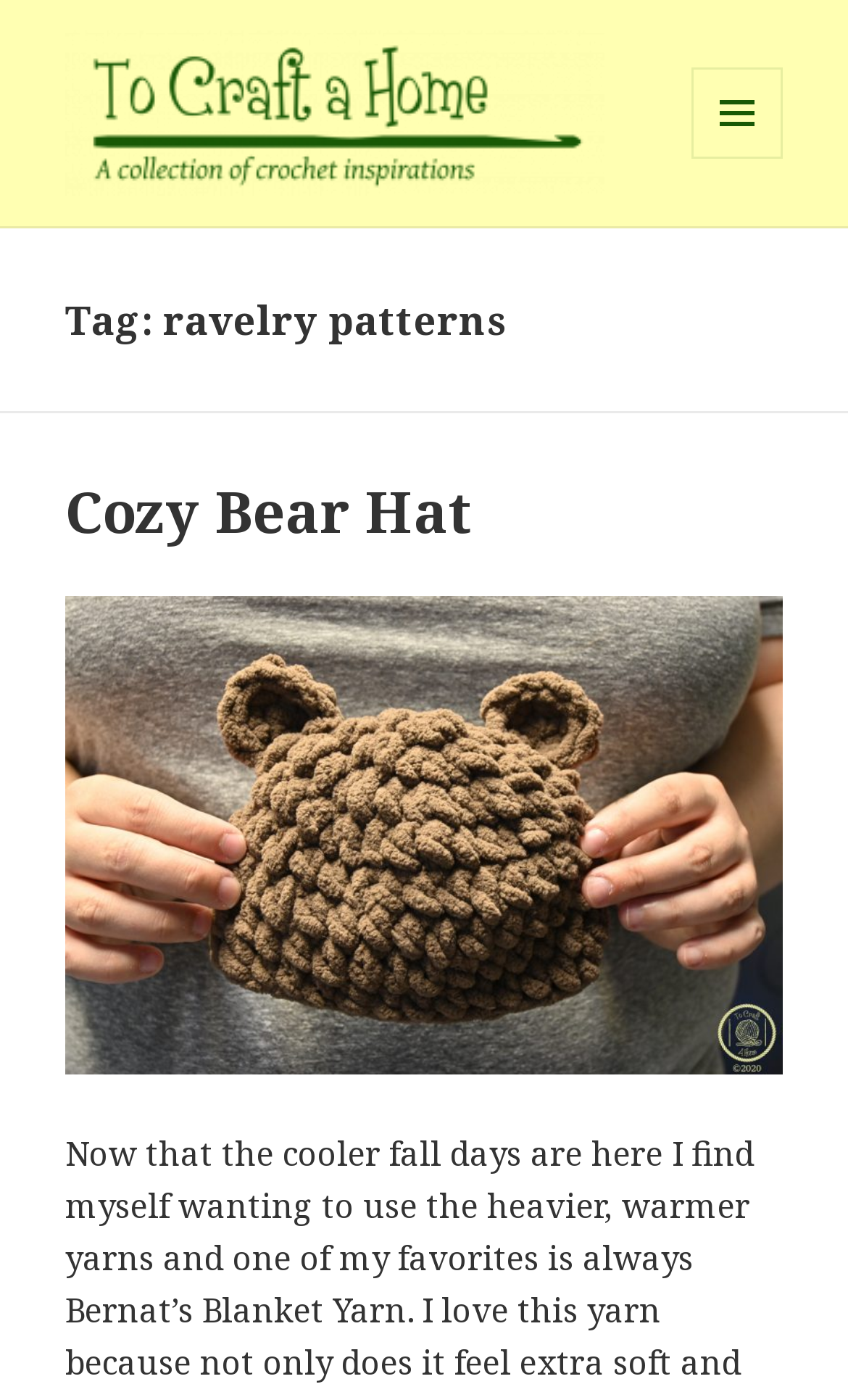What is the position of the image relative to the link 'To Craft A Home'?
Could you please answer the question thoroughly and with as much detail as possible?

I compared the y1 and y2 coordinates of the image and the link 'To Craft A Home' and found that the image has a smaller y1 and y2 value, indicating that it is positioned above the link.